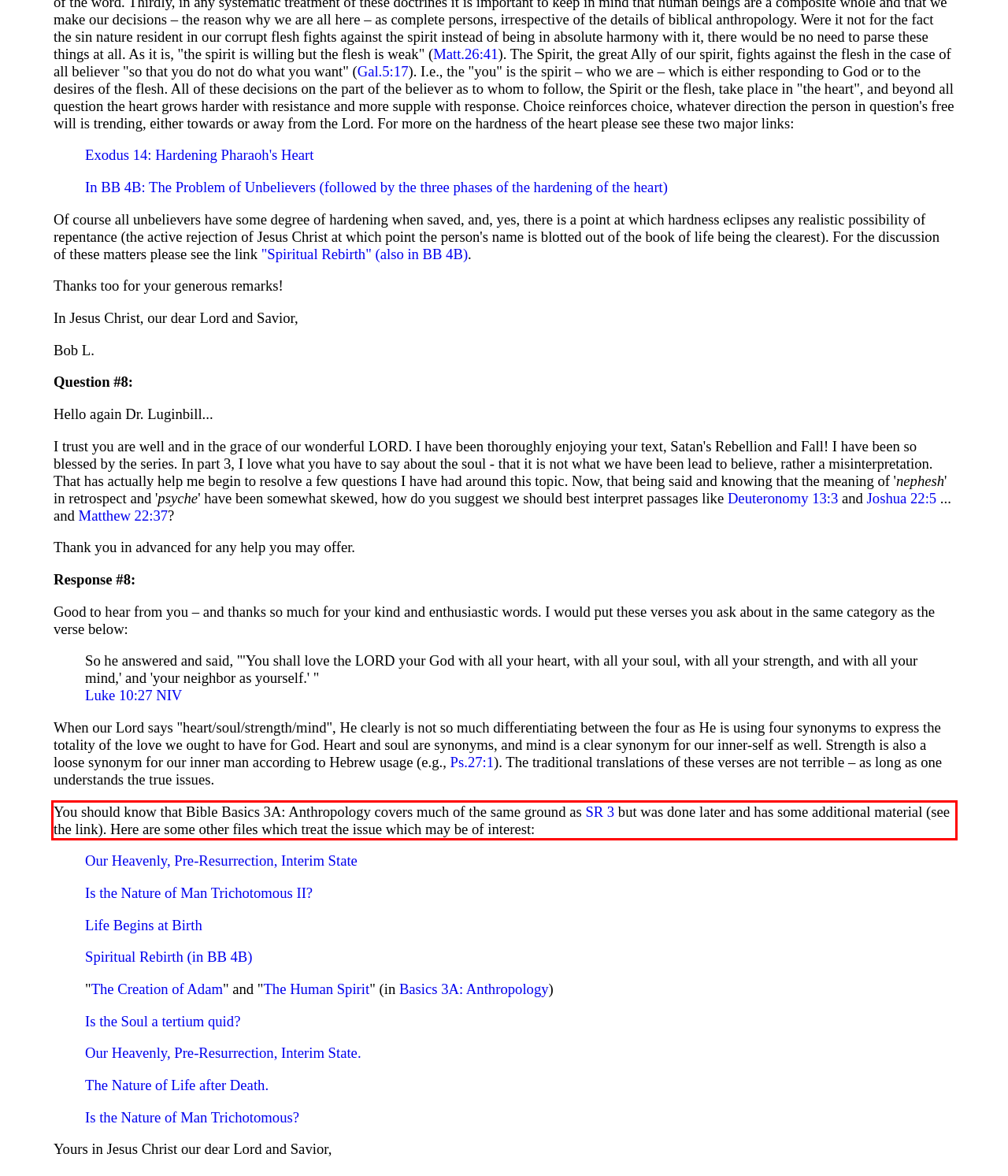Please take the screenshot of the webpage, find the red bounding box, and generate the text content that is within this red bounding box.

You should know that Bible Basics 3A: Anthropology covers much of the same ground as SR 3 but was done later and has some additional material (see the link). Here are some other files which treat the issue which may be of interest: